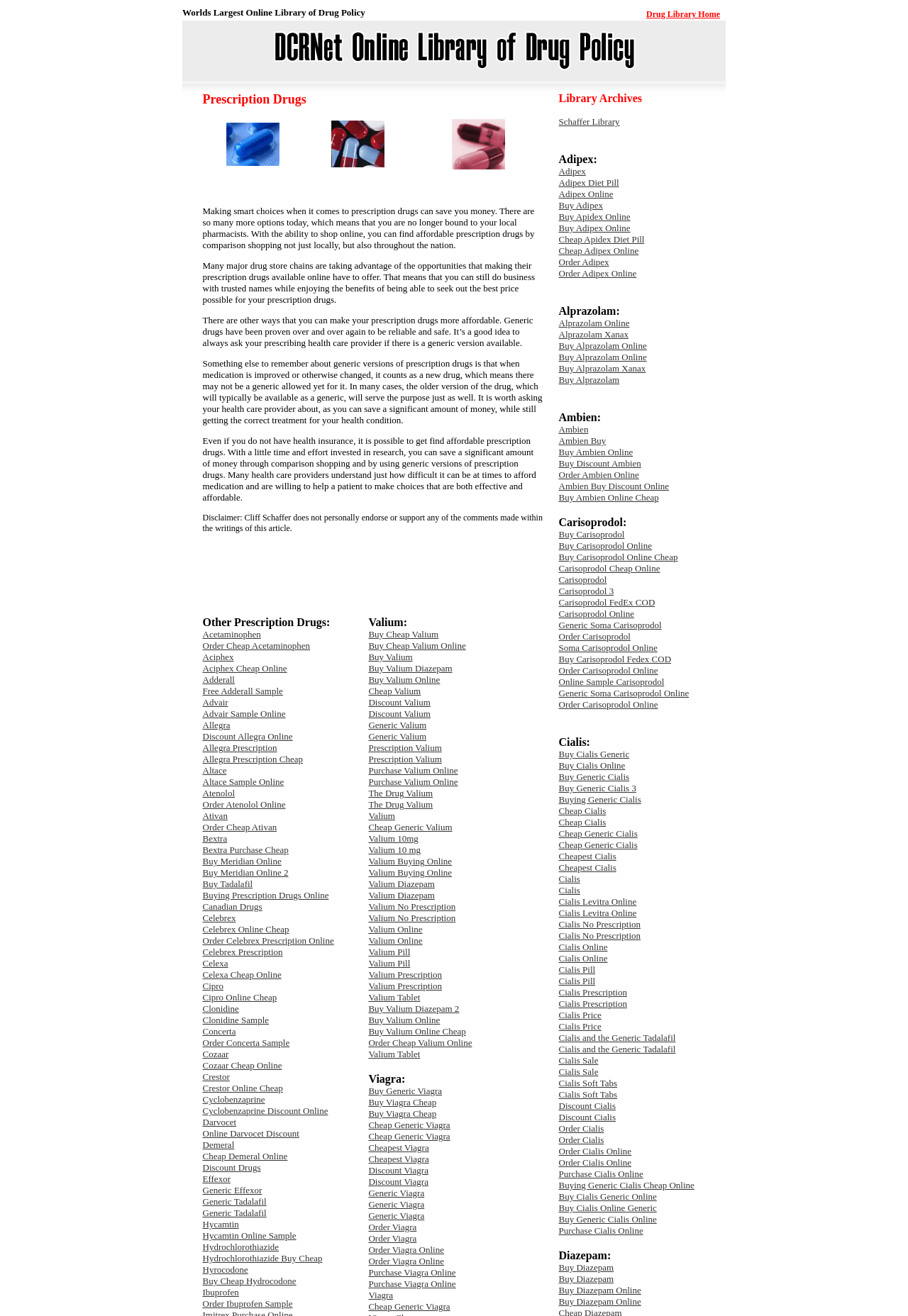Convey a detailed summary of the webpage, mentioning all key elements.

The webpage is about affordable prescription drugs, with a focus on making smart choices to save money. At the top, there is a header with the title "World's Largest Online Library of Drug Policy" and a link to "Drug Library Home". Below this, there is an image with the text "Online Drug Library".

The main content of the page is a long article about prescription drugs, divided into several paragraphs. The article discusses how to find affordable prescription drugs, the benefits of generic drugs, and how to make smart choices when it comes to prescription drugs. There is also a disclaimer at the end of the article.

To the right of the article, there are several images and links to other resources, including a section titled "Library Archives" with links to various topics such as Adipex, Alprazolam, Ambien, Carisoprodol, and Cialis. Each of these links has several sub-links to related topics.

Overall, the webpage appears to be a resource for people looking for information on affordable prescription drugs and how to make smart choices when it comes to their health.